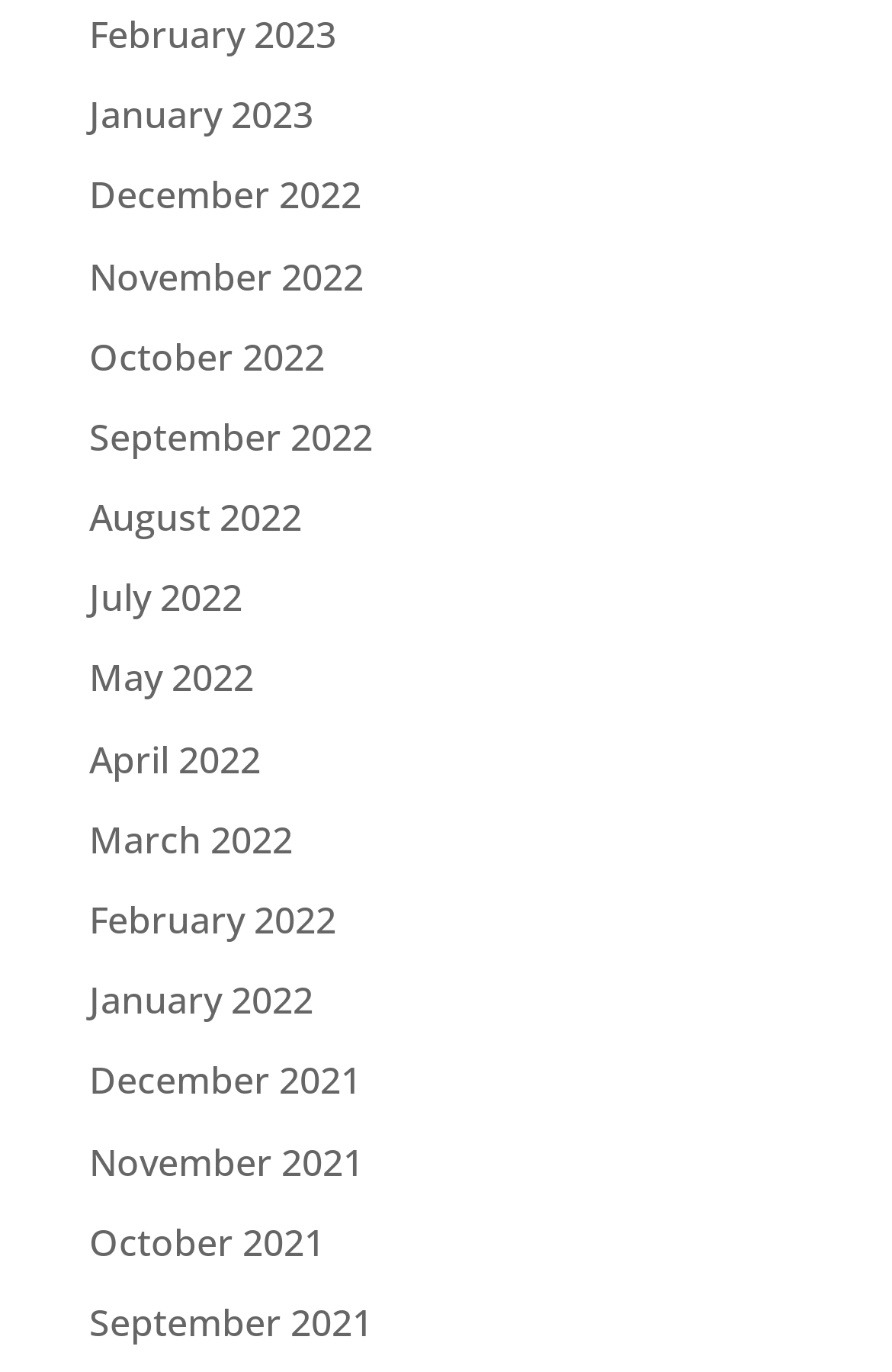What is the common format of the link text?
Using the visual information, answer the question in a single word or phrase.

Month Year